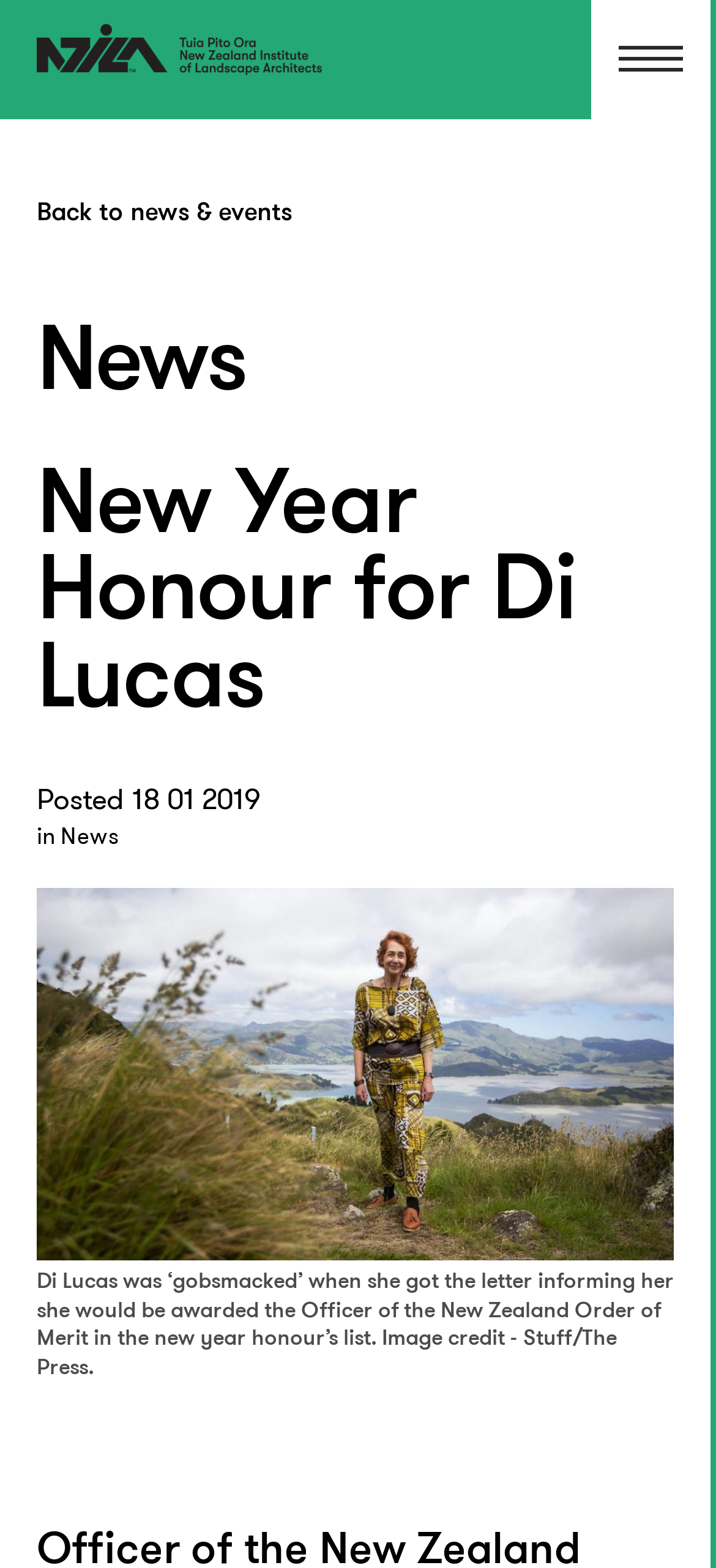Find the bounding box of the UI element described as: "Back to news & events". The bounding box coordinates should be given as four float values between 0 and 1, i.e., [left, top, right, bottom].

[0.051, 0.126, 0.408, 0.148]